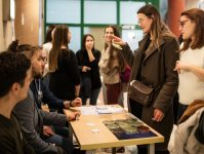Refer to the screenshot and answer the following question in detail:
What is the woman's role in the scene?

The woman is standing next to the students, animatedly explaining something and pointing with her hand, indicating that she is a faculty member or representative, possibly from the university or an organization, providing information to the students.